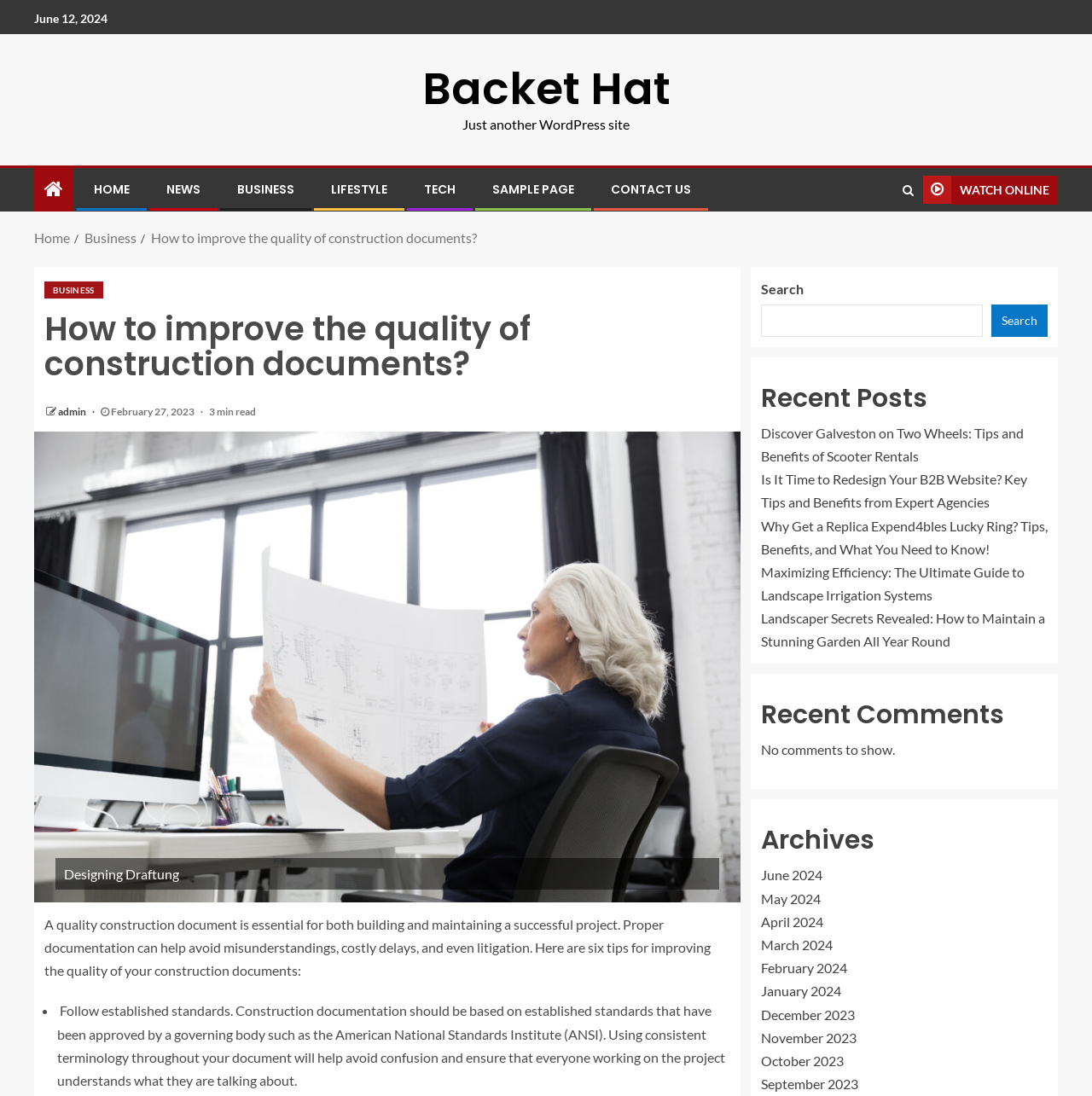What is the headline of the webpage?

How to improve the quality of construction documents?